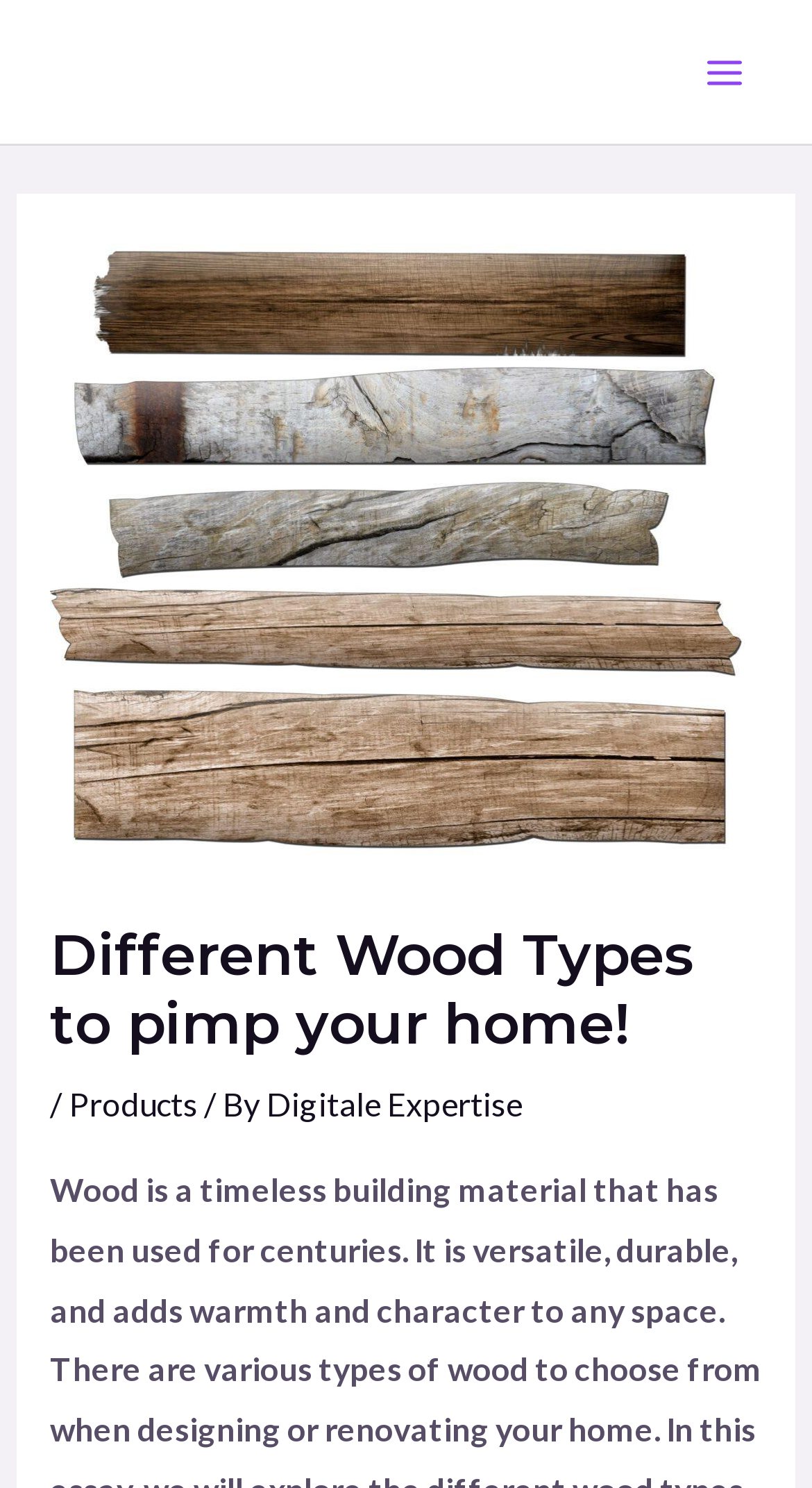What is the text below the main heading?
Based on the image, give a concise answer in the form of a single word or short phrase.

Post navigation